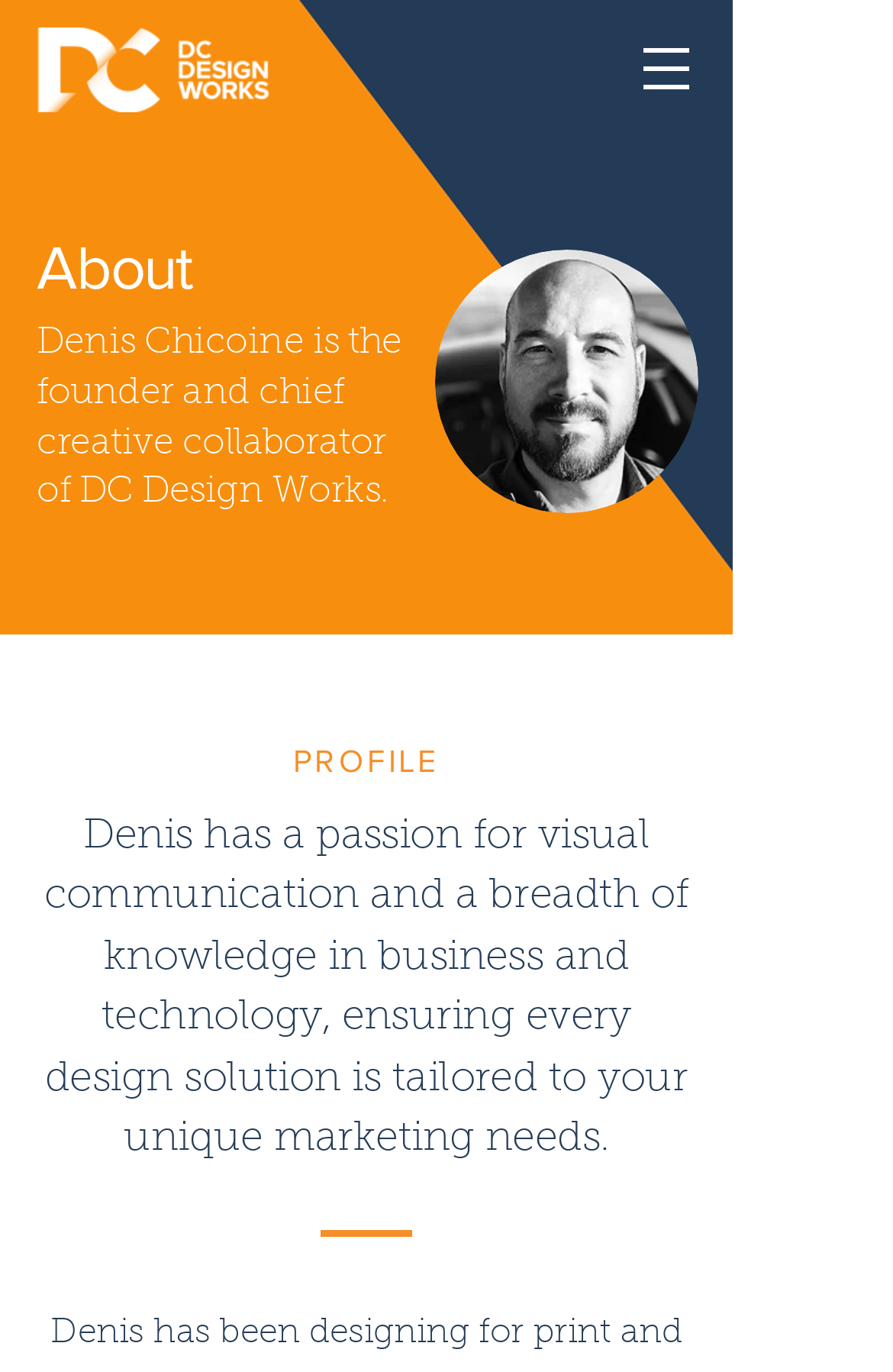What is Denis Chicoine passionate about?
Using the information from the image, provide a comprehensive answer to the question.

According to the heading 'Denis has a passion for visual communication and a breadth of knowledge in business and technology, ensuring every design solution is tailored to your unique marketing needs.' with the bounding box coordinates [0.038, 0.588, 0.782, 0.852], we can see that Denis Chicoine is passionate about visual communication.